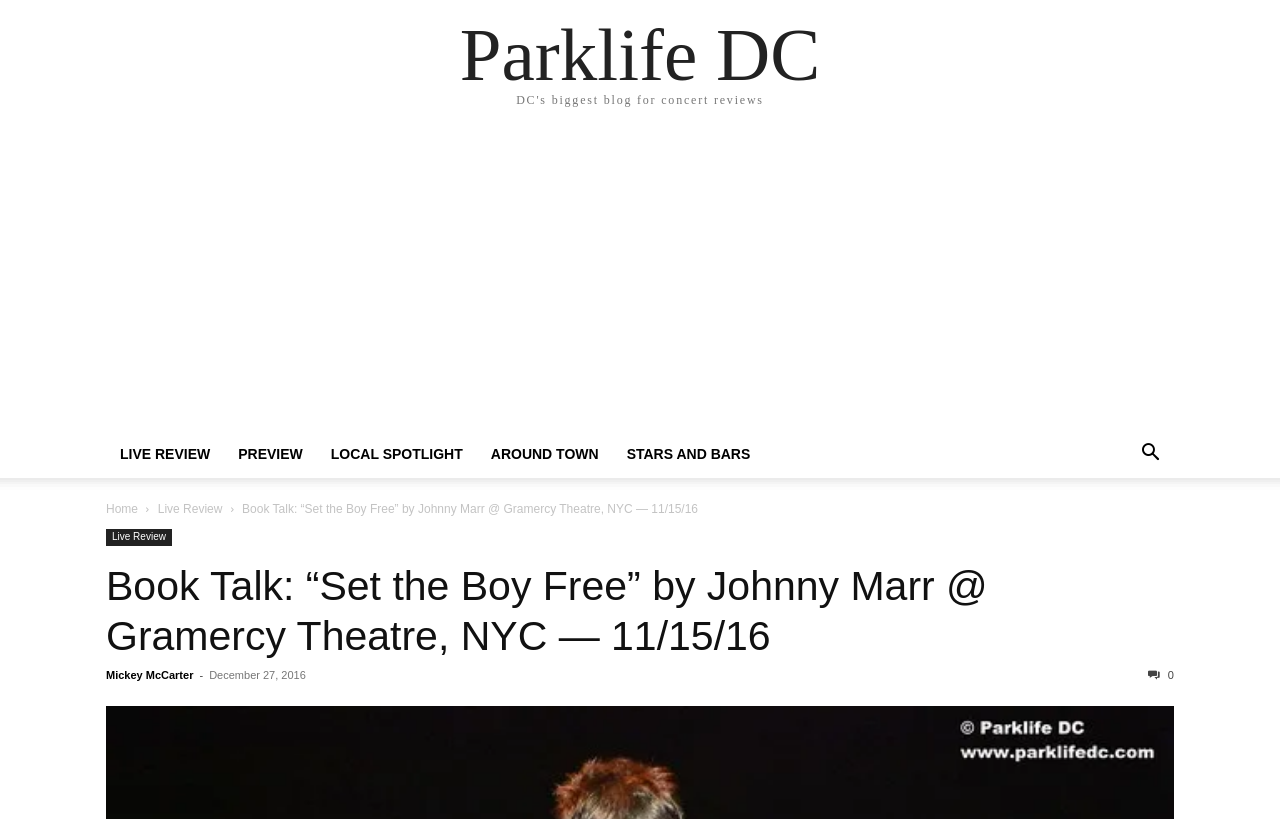Please provide a detailed answer to the question below by examining the image:
What is the date of the event?

I found the text 'Book Talk: “Set the Boy Free” by Johnny Marr @ Gramercy Theatre, NYC — 11/15/16' which mentions the date of the event as November 15, 2016.